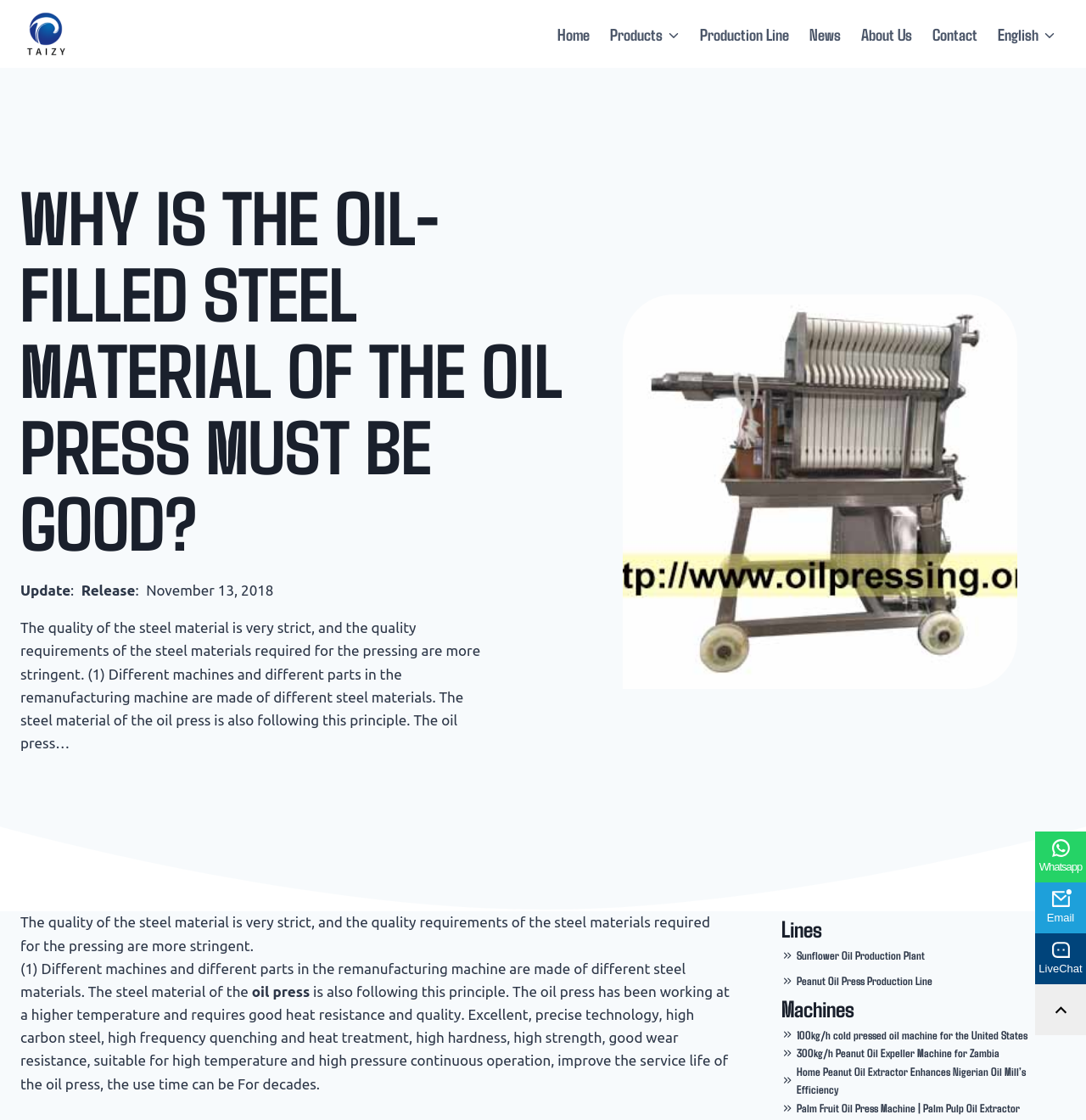What is the release date of the article?
Based on the image, please offer an in-depth response to the question.

I found the release date of the article by looking at the StaticText element with the content 'November 13, 2018', which is located below the heading 'WHY IS THE OIL-FILLED STEEL MATERIAL OF THE OIL PRESS MUST BE GOOD?'.